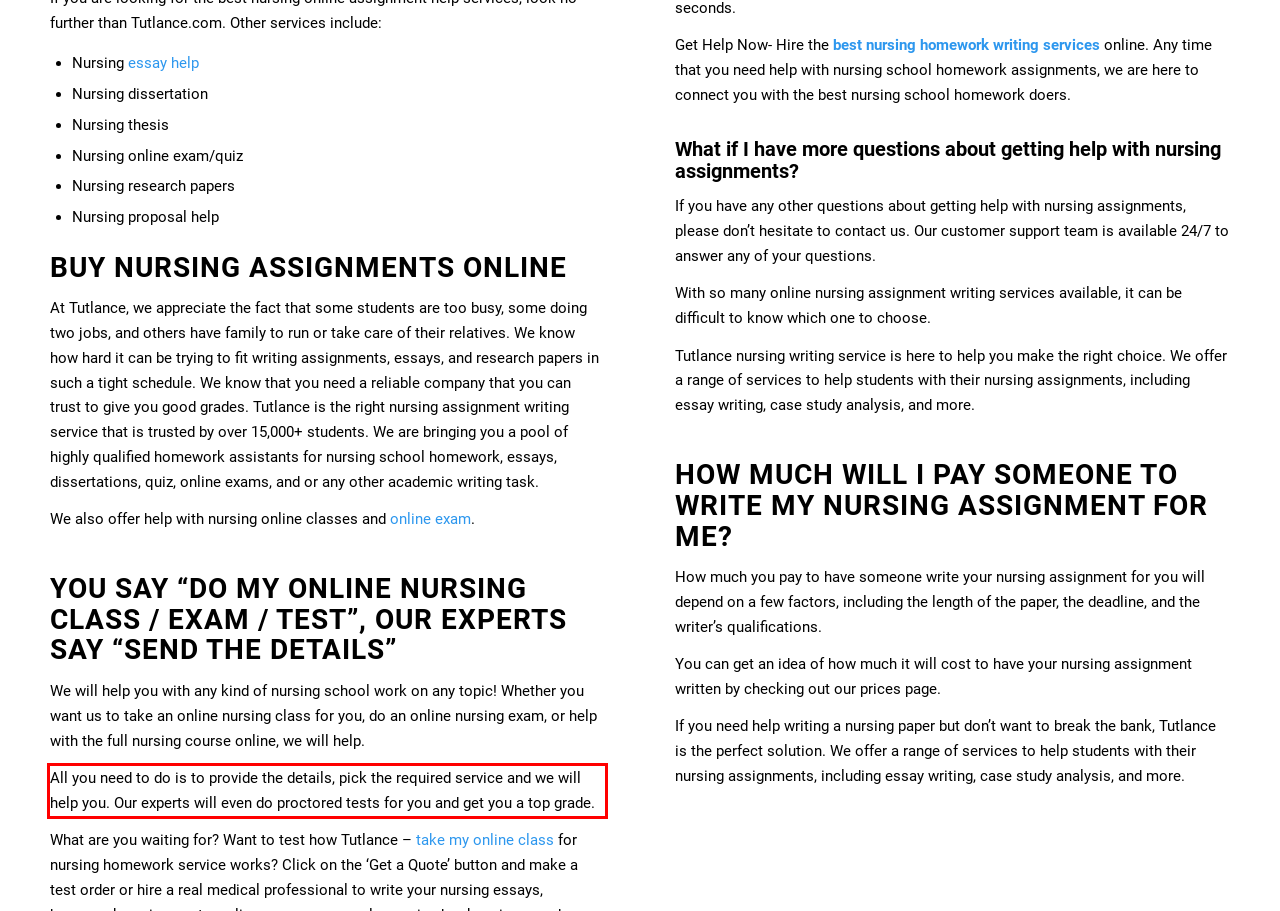Given a screenshot of a webpage, locate the red bounding box and extract the text it encloses.

All you need to do is to provide the details, pick the required service and we will help you. Our experts will even do proctored tests for you and get you a top grade.